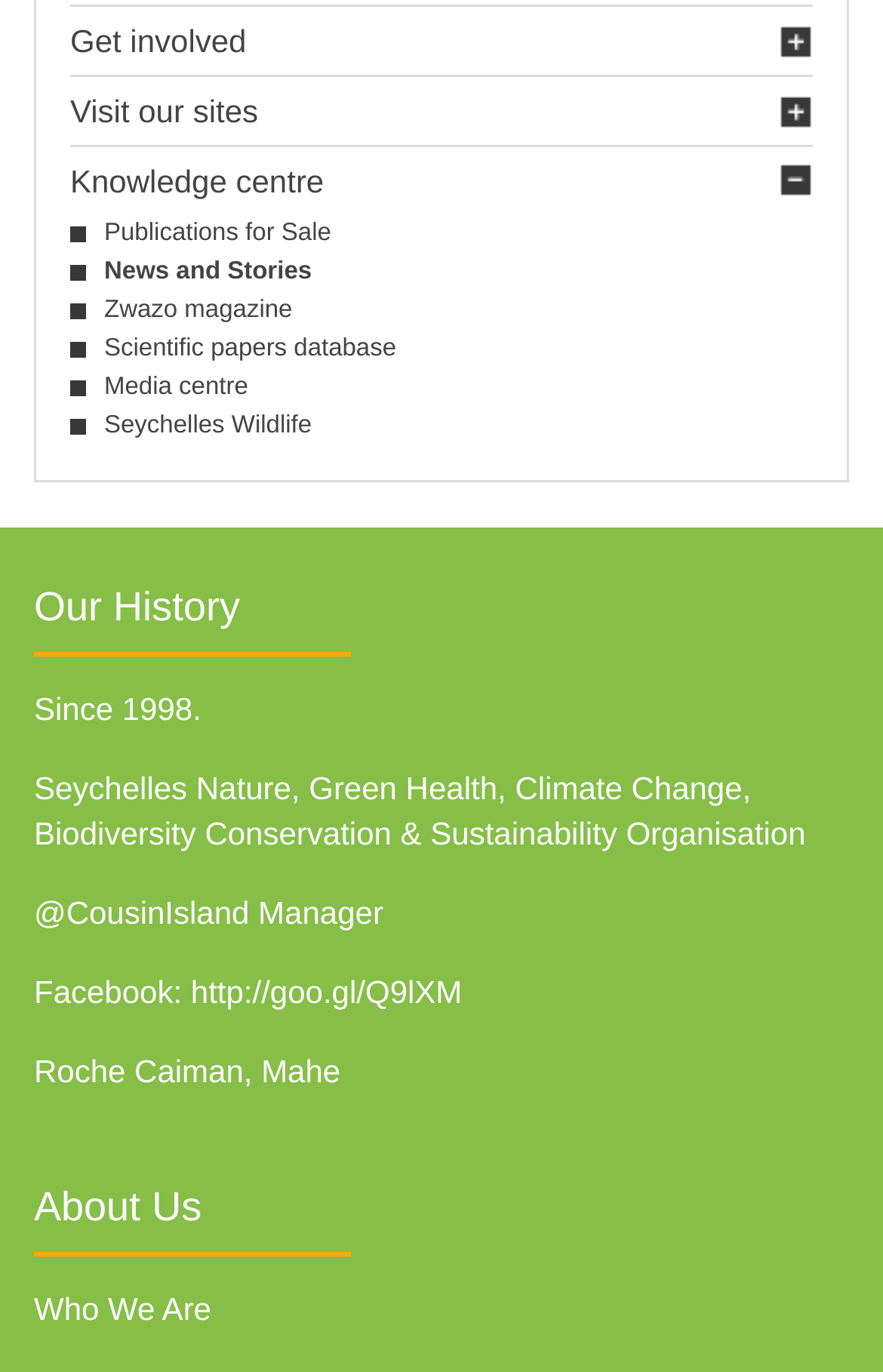Please specify the bounding box coordinates of the clickable region necessary for completing the following instruction: "Click on Get involved". The coordinates must consist of four float numbers between 0 and 1, i.e., [left, top, right, bottom].

[0.079, 0.006, 0.921, 0.055]